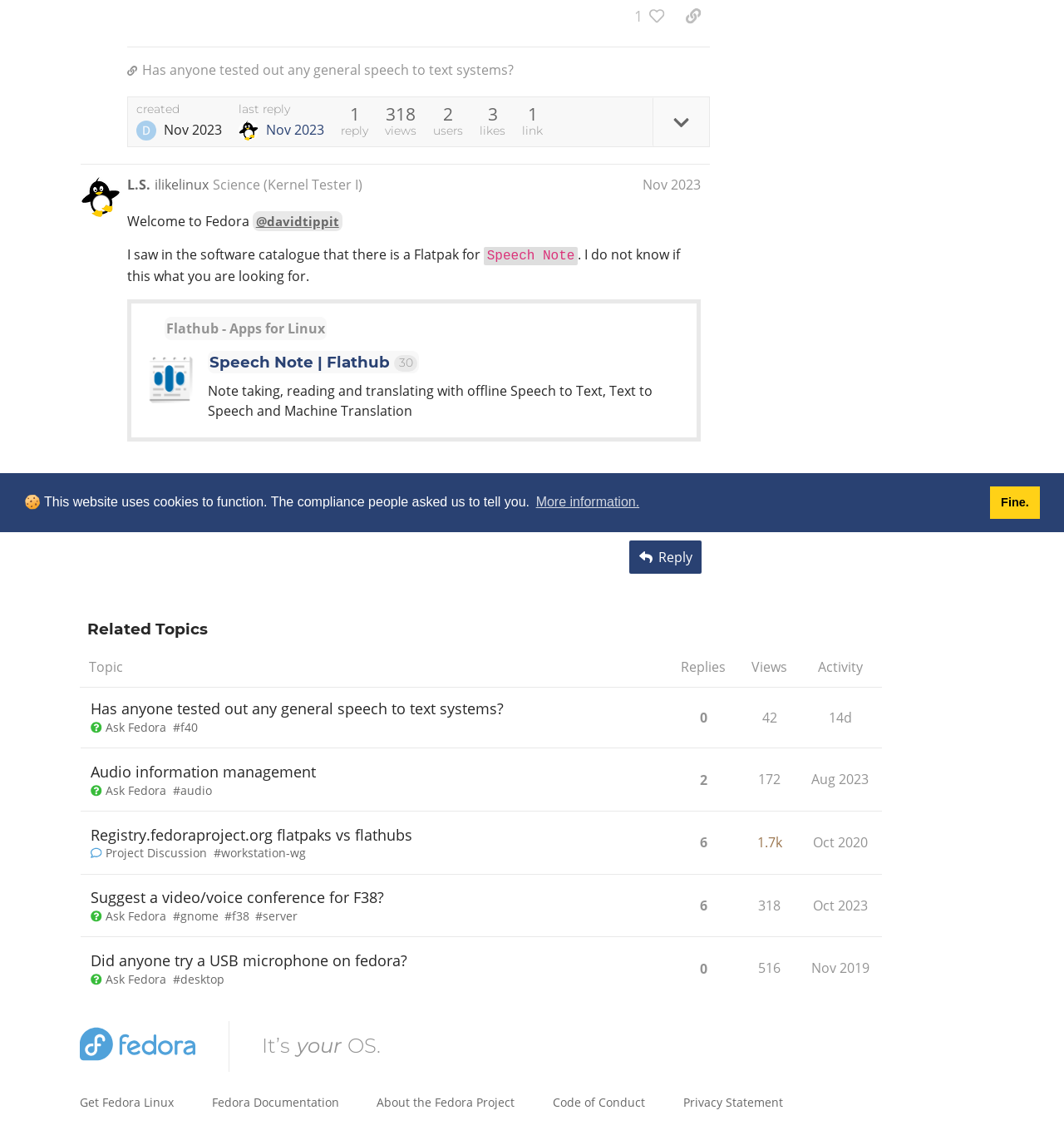Based on the element description: "More information.", identify the bounding box coordinates for this UI element. The coordinates must be four float numbers between 0 and 1, listed as [left, top, right, bottom].

[0.501, 0.43, 0.603, 0.452]